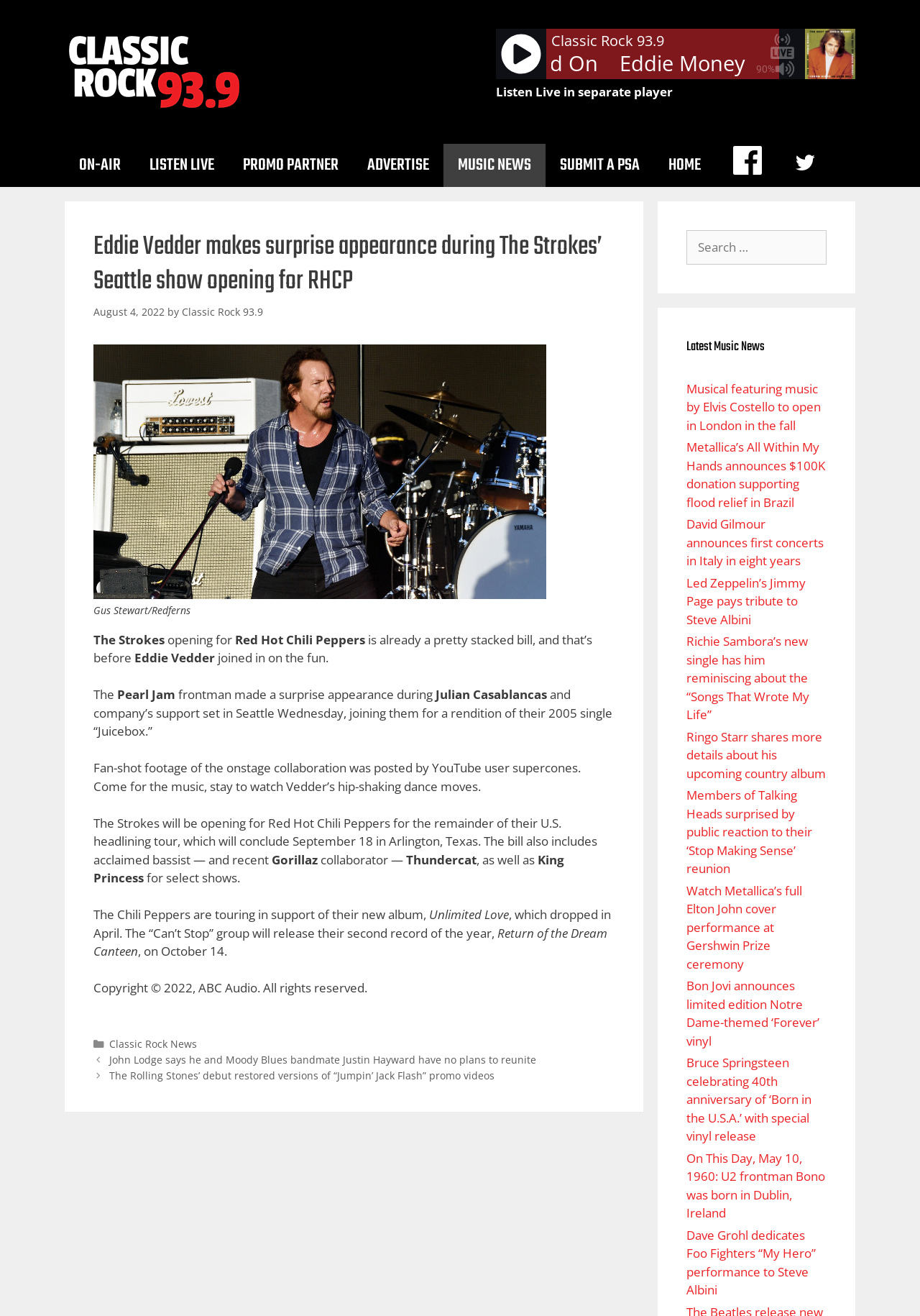What is the main heading of this webpage? Please extract and provide it.

Eddie Vedder makes surprise appearance during The Strokes’ Seattle show opening for RHCP